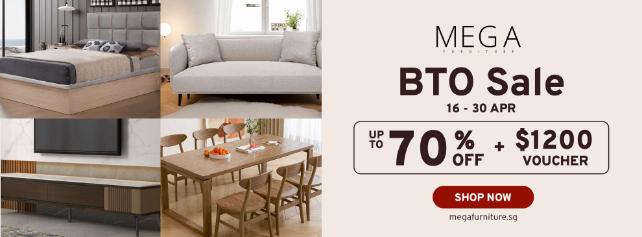Describe the image with as much detail as possible.

The image promotes a vibrant "BTO Sale" event from MEGA Furniture, running from April 16 to April 30. The promotional banner highlights enticing offers of up to 70% off on a range of stylish furniture items. Featured prominently are modern pieces, including a sleek bed, a minimalist sofa, a contemporary dining table set, and an elegant TV console, all showcased to demonstrate how they can enhance a living space. Accompanying the discounts is an attractive additional benefit of a $1200 voucher, encouraging potential buyers to take advantage of this limited-time offer. A clear call to action to "SHOP NOW" is included, directing customers to the website for further details. The overall design is clean and appealing, making it an eye-catching invitation for those looking to furnish their homes.